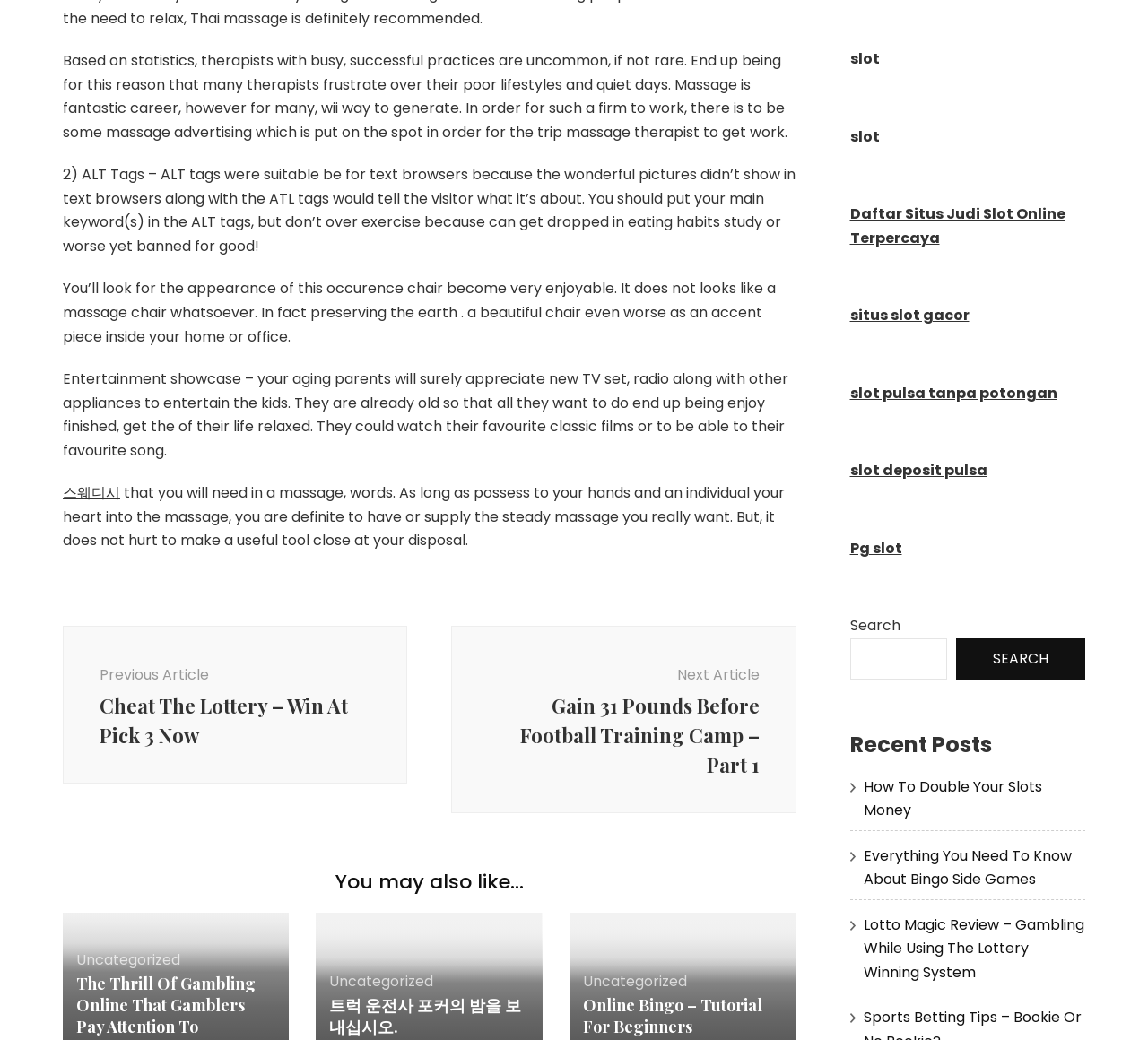Given the element description "parent_node: SEARCH name="s"" in the screenshot, predict the bounding box coordinates of that UI element.

[0.74, 0.614, 0.825, 0.654]